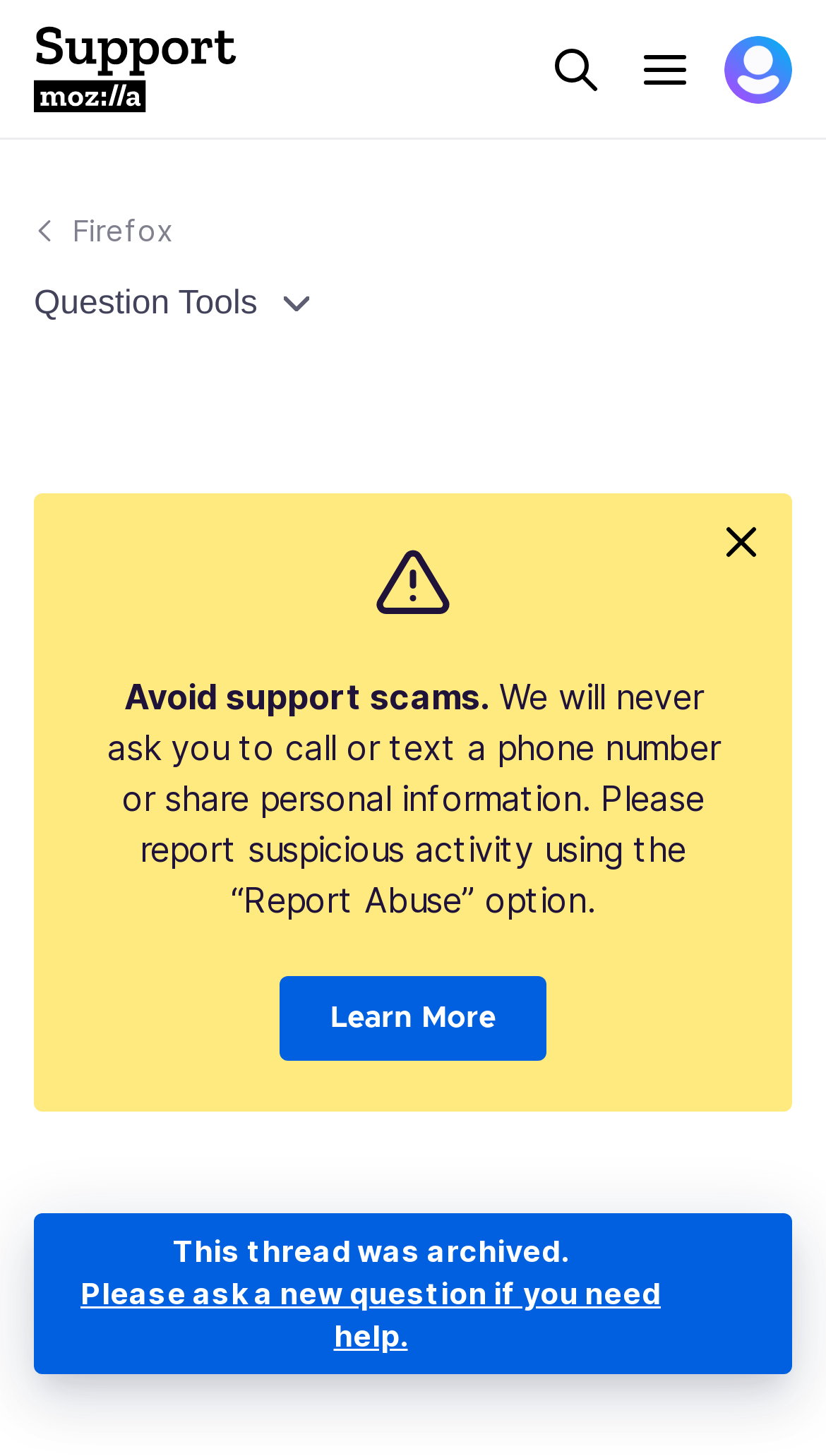Please find and report the bounding box coordinates of the element to click in order to perform the following action: "Open the menu". The coordinates should be expressed as four float numbers between 0 and 1, in the format [left, top, right, bottom].

[0.764, 0.024, 0.846, 0.071]